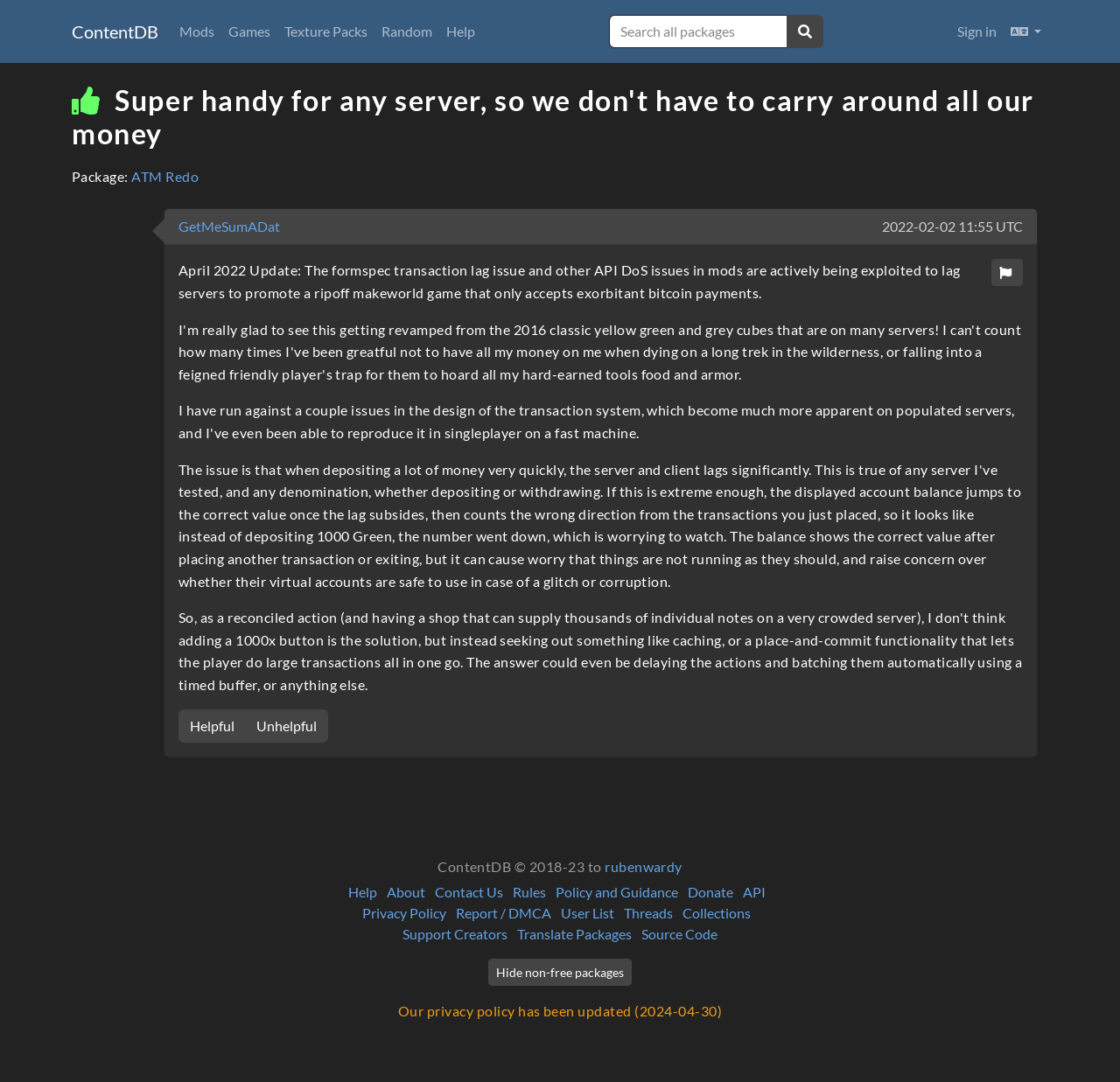What is the purpose of the 'Helpful' and 'Unhelpful' buttons?
Based on the image, provide your answer in one word or phrase.

To rate the package